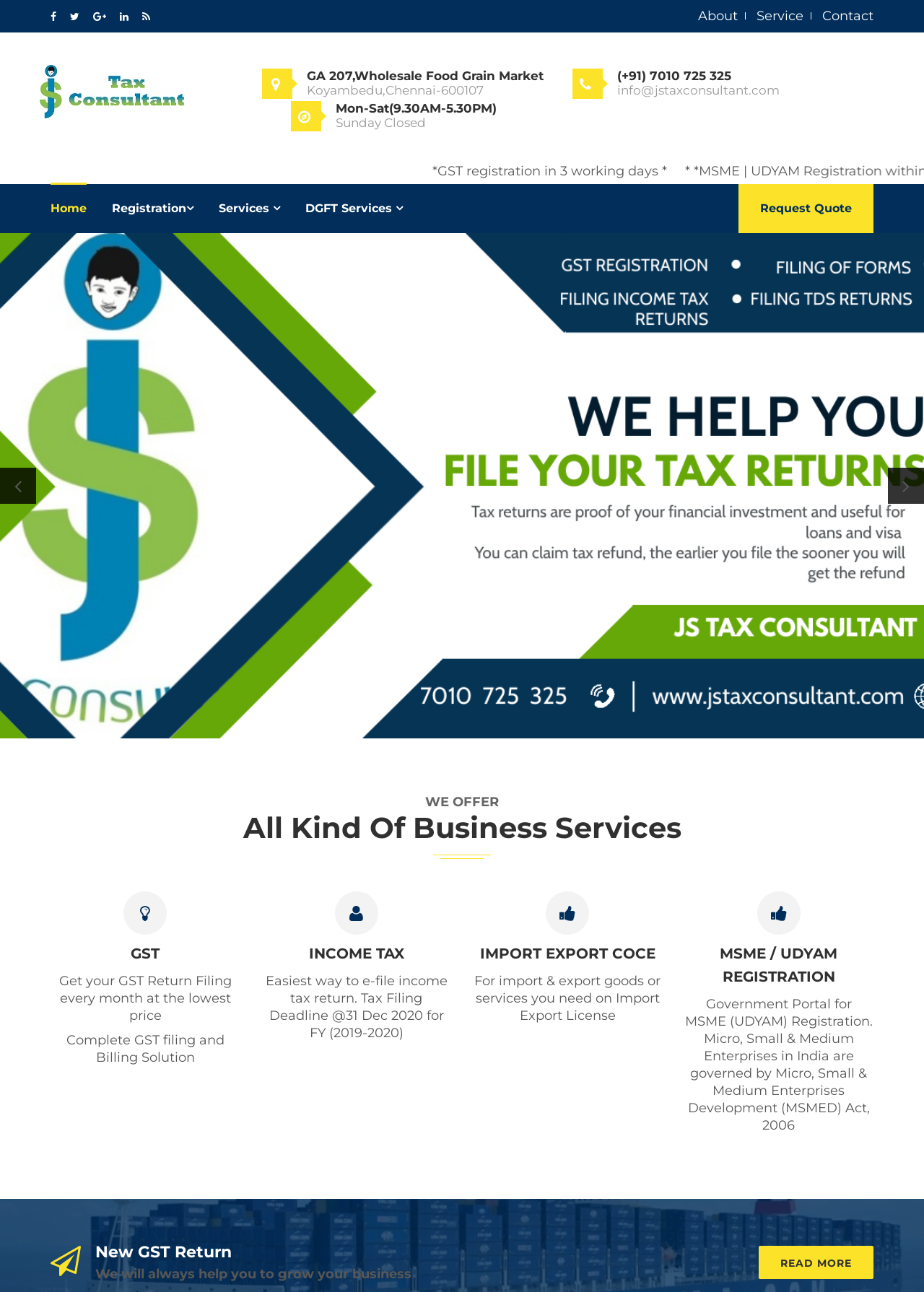Pinpoint the bounding box coordinates of the clickable area necessary to execute the following instruction: "Click the 'GST' link under the 'WE OFFER' heading". The coordinates should be given as four float numbers between 0 and 1, namely [left, top, right, bottom].

[0.142, 0.731, 0.173, 0.745]